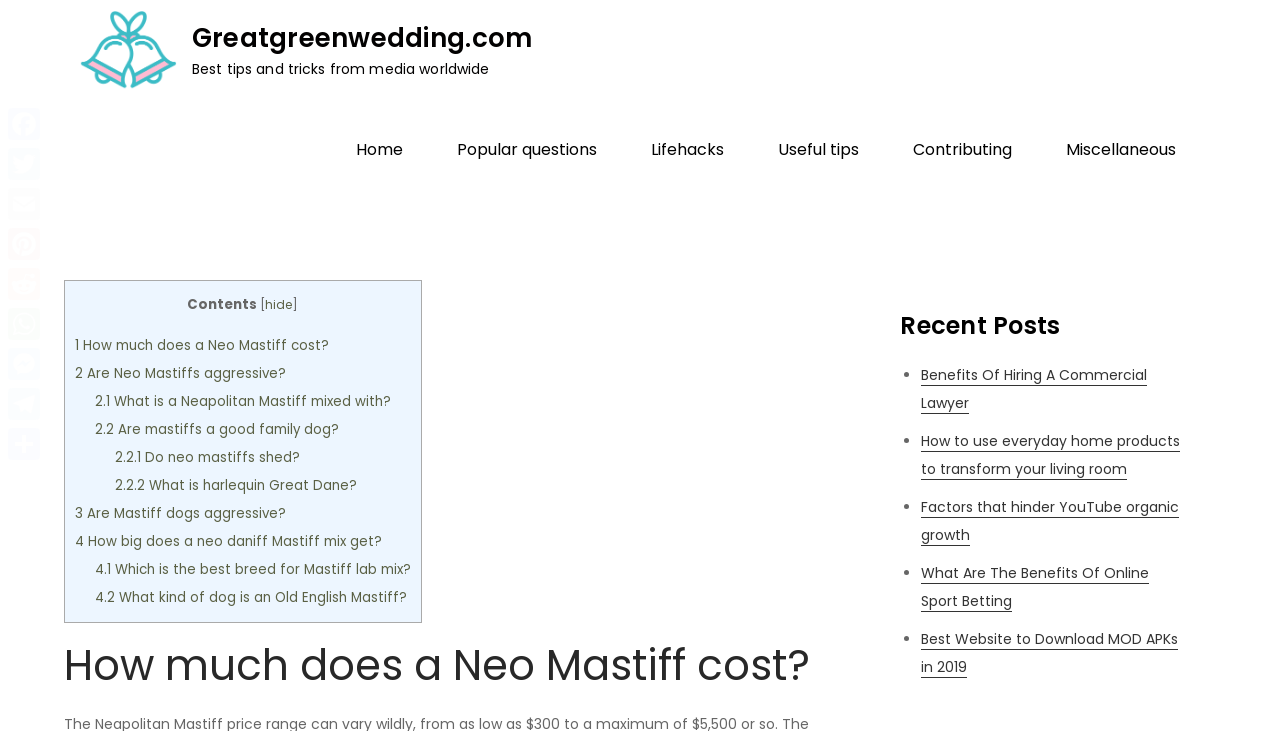Provide the bounding box coordinates of the section that needs to be clicked to accomplish the following instruction: "Read the article 'How much does a Neo Mastiff cost?'."

[0.05, 0.875, 0.657, 0.949]